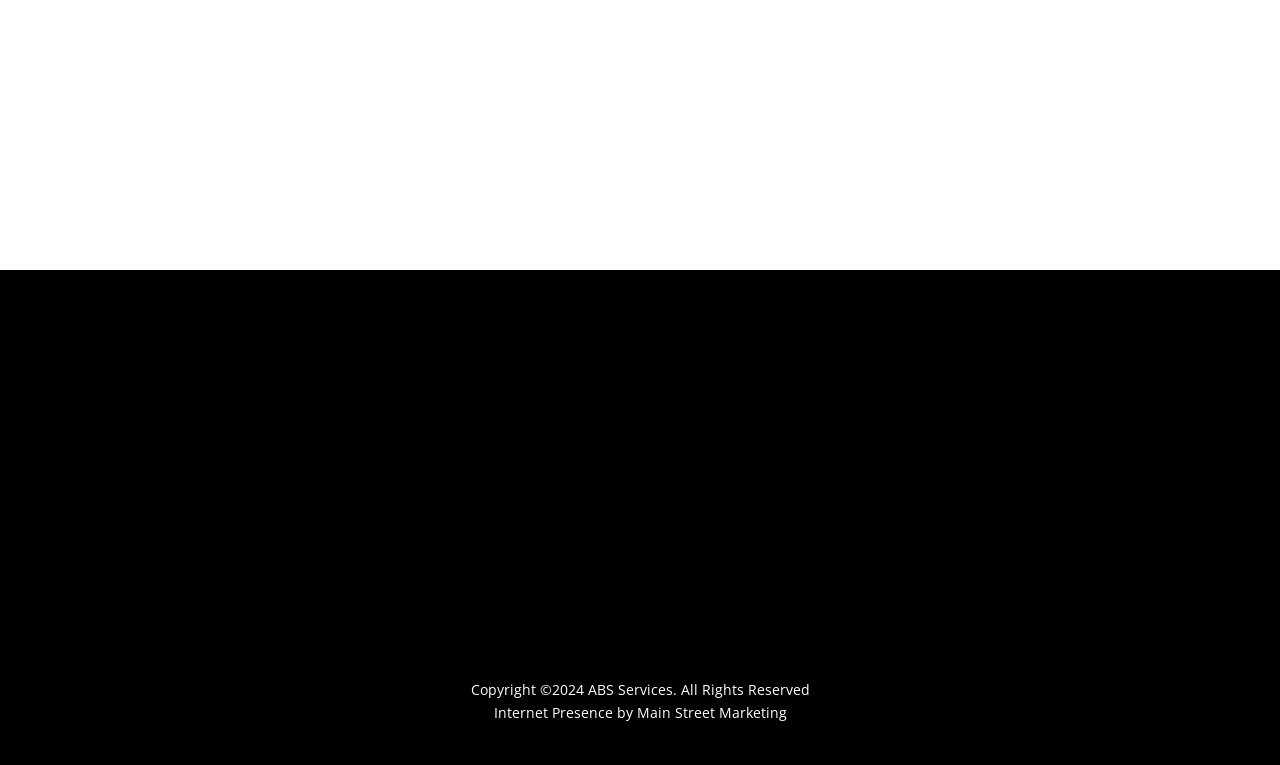What is the link to the 'About Us' page?
Please answer the question as detailed as possible.

The link to the 'About Us' page is obtained from the link element with the text 'About Us' located at [0.757, 0.734, 0.806, 0.759]. This element is a child of the Root Element and is positioned near the bottom of the page.